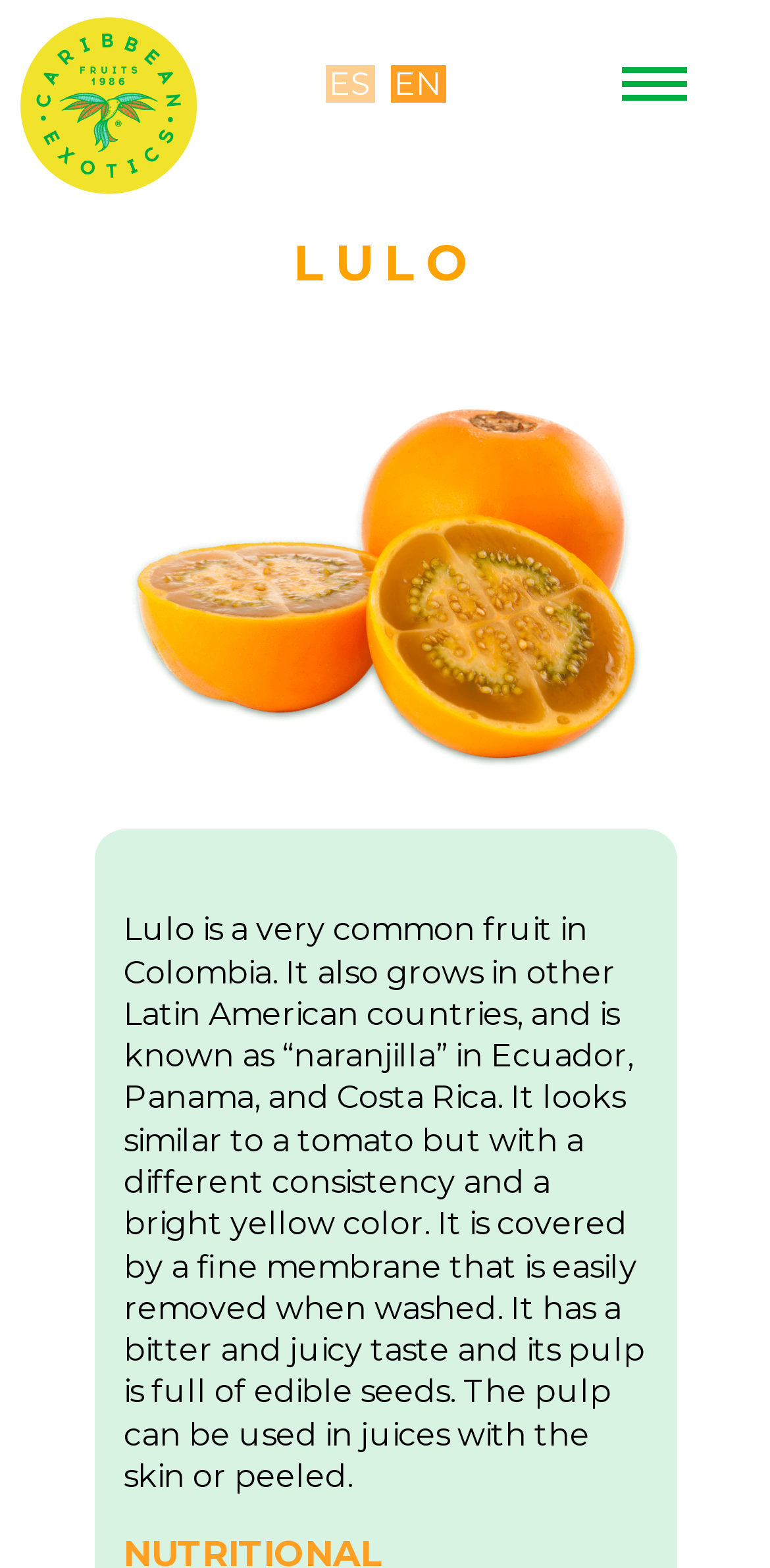Kindly respond to the following question with a single word or a brief phrase: 
What is the purpose of the membrane covering Lulo?

Easily removed when washed